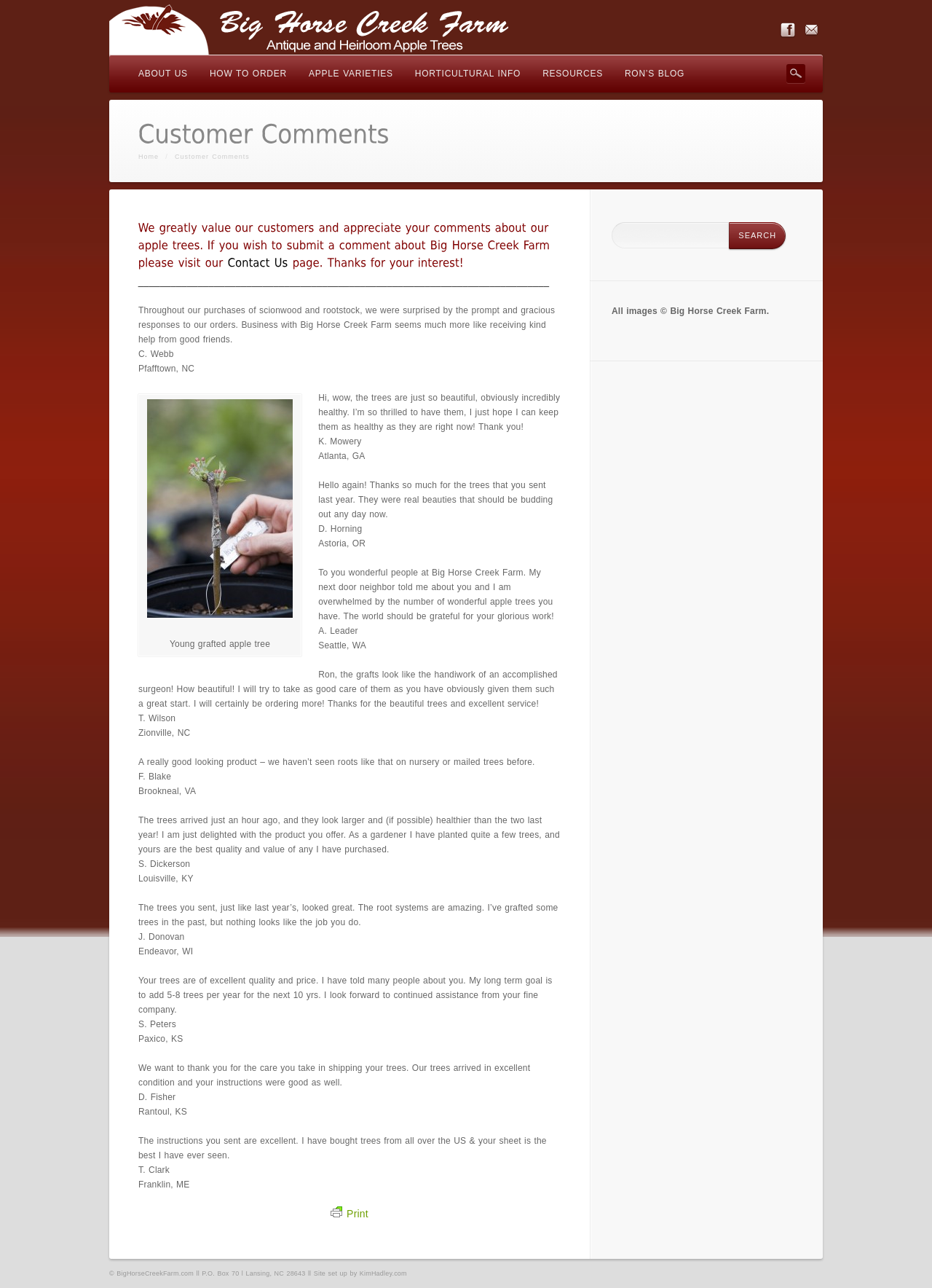Create a detailed narrative describing the layout and content of the webpage.

The webpage is focused on customer comments about Big Horse Creek Farm, with a prominent heading stating "We greatly value our customers and appreciate your comments about our apple trees. If you wish to submit a comment about Big Horse Creek Farm." 

At the top of the page, there is a link to "Big Horse Creek Farm" accompanied by an image, and a link to "Follow Us!" with an image. Below these, there are several navigation links, including "ABOUT US", "HOW TO ORDER", "APPLE VARIETIES", "HORTICULTURAL INFO", "RESOURCES", and "RON’S BLOG". 

The main content of the page is a collection of customer testimonials, each consisting of a quote, the customer's name, and their location. These testimonials are arranged in a vertical column, with the most recent ones at the top. The quotes are praising the quality of the apple trees and the service provided by Big Horse Creek Farm. 

There are also several images on the page, including a picture of a young grafted apple tree. 

At the bottom of the page, there is a button to submit a comment, and a link to "Home" accompanied by a breadcrumb trail.